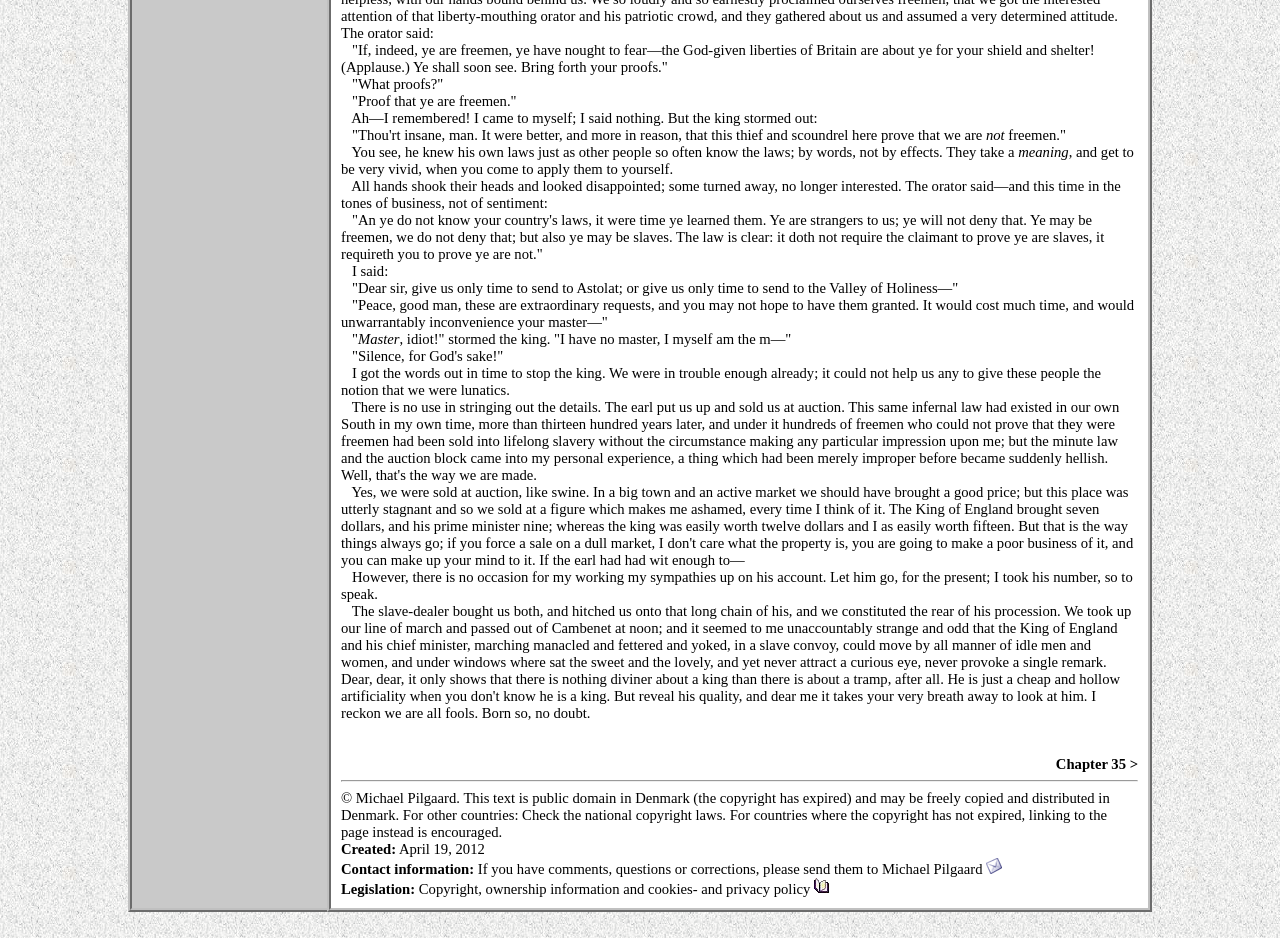Answer the question below in one word or phrase:
What is the text about?

A conversation